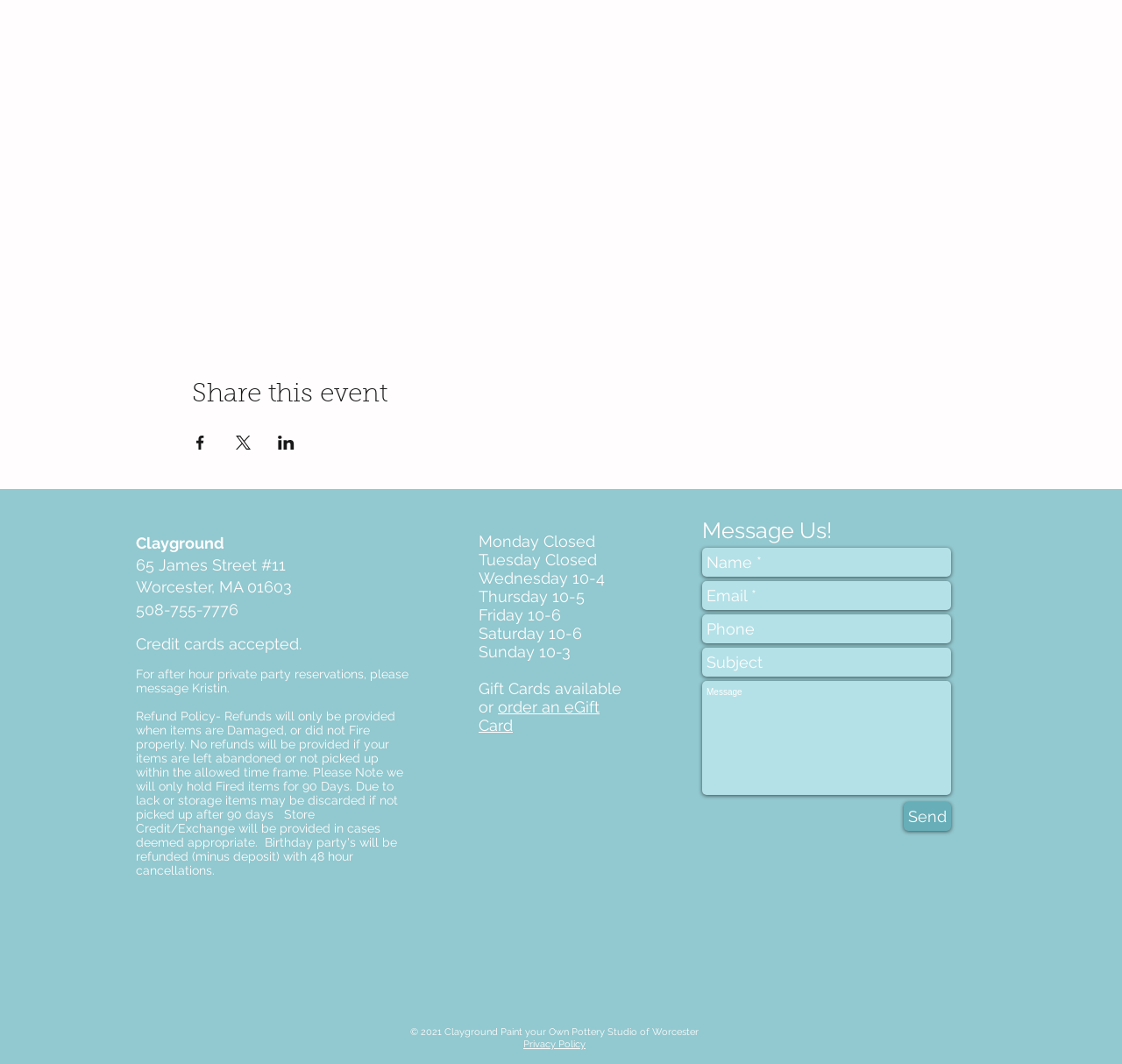Find and indicate the bounding box coordinates of the region you should select to follow the given instruction: "Order an eGift Card".

[0.427, 0.656, 0.534, 0.69]